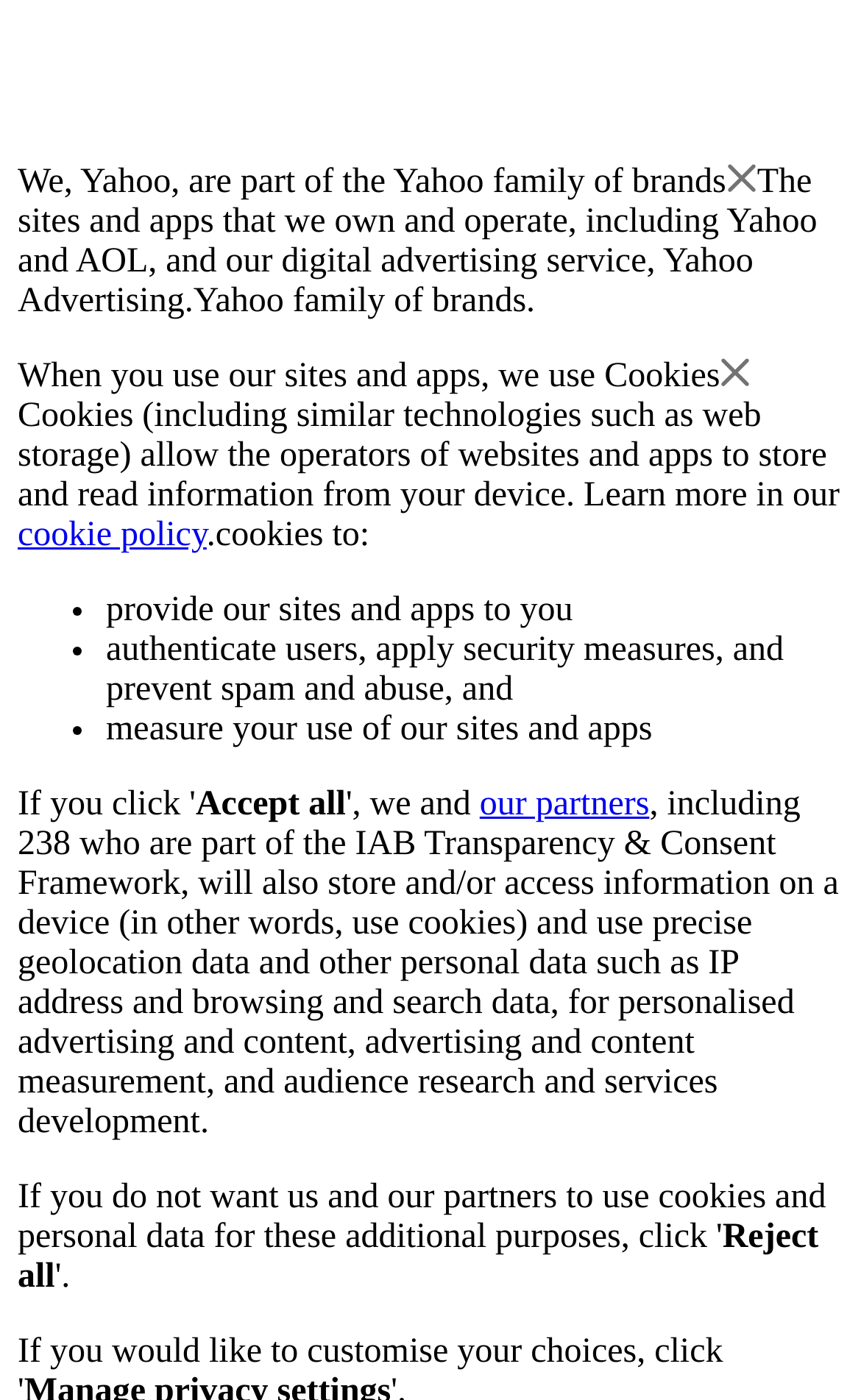What do cookies allow operators to do? Please answer the question using a single word or phrase based on the image.

Store and read information